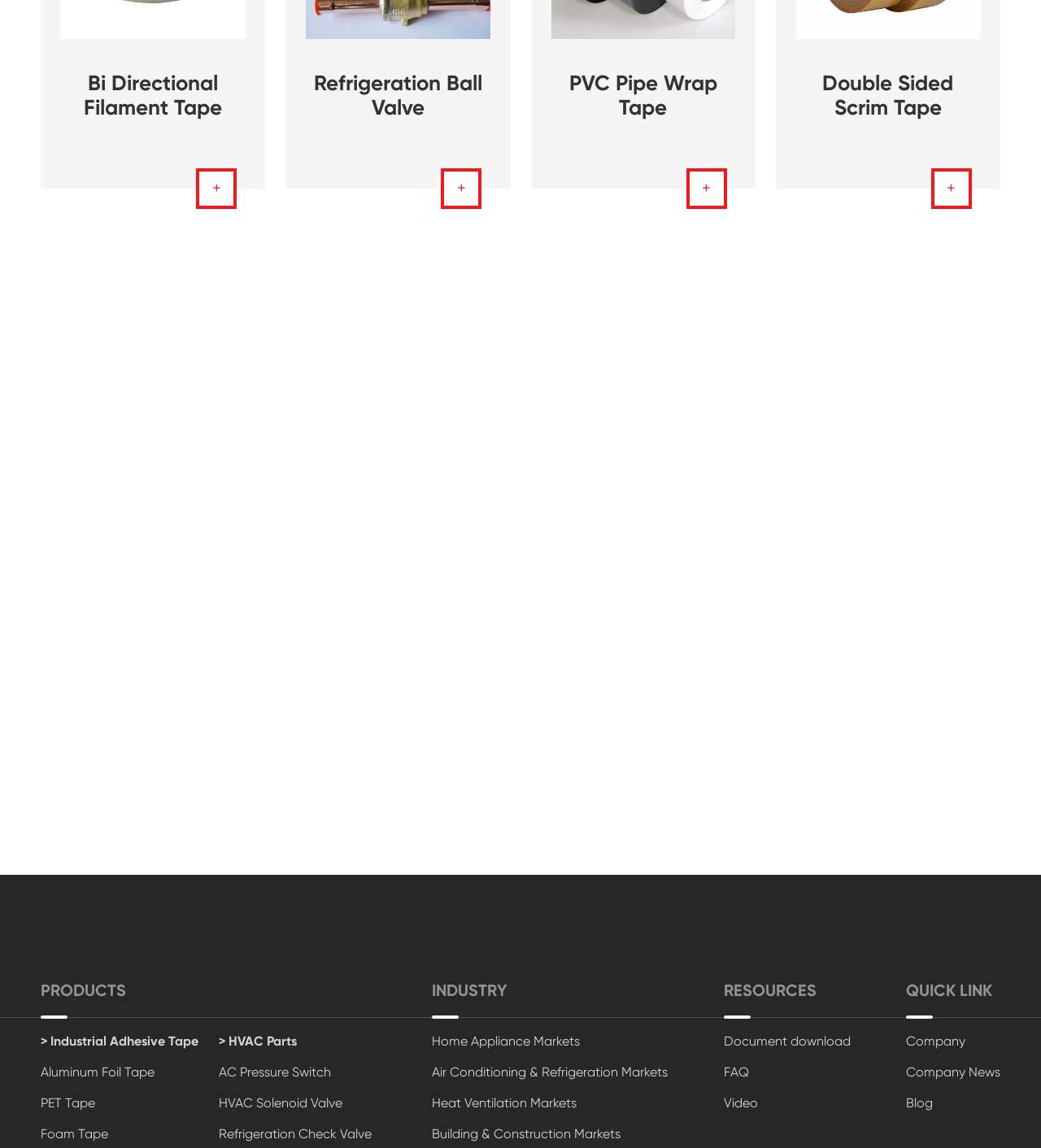How many 'View More +' links are there? From the image, respond with a single word or brief phrase.

4